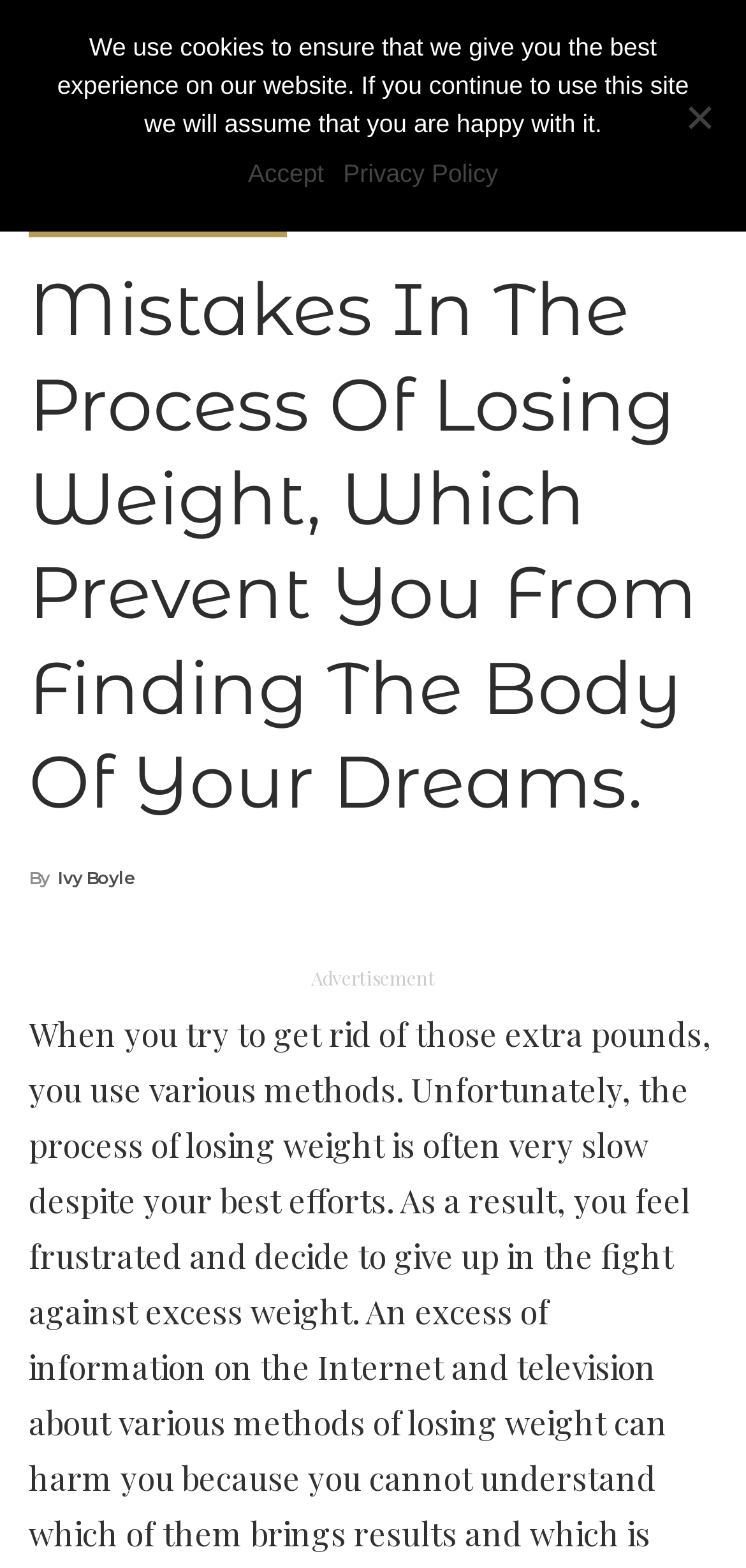Provide the bounding box coordinates, formatted as (top-left x, top-left y, bottom-right x, bottom-right y), with all values being floating point numbers between 0 and 1. Identify the bounding box of the UI element that matches the description: Keepinfit.net

[0.038, 0.023, 0.256, 0.043]